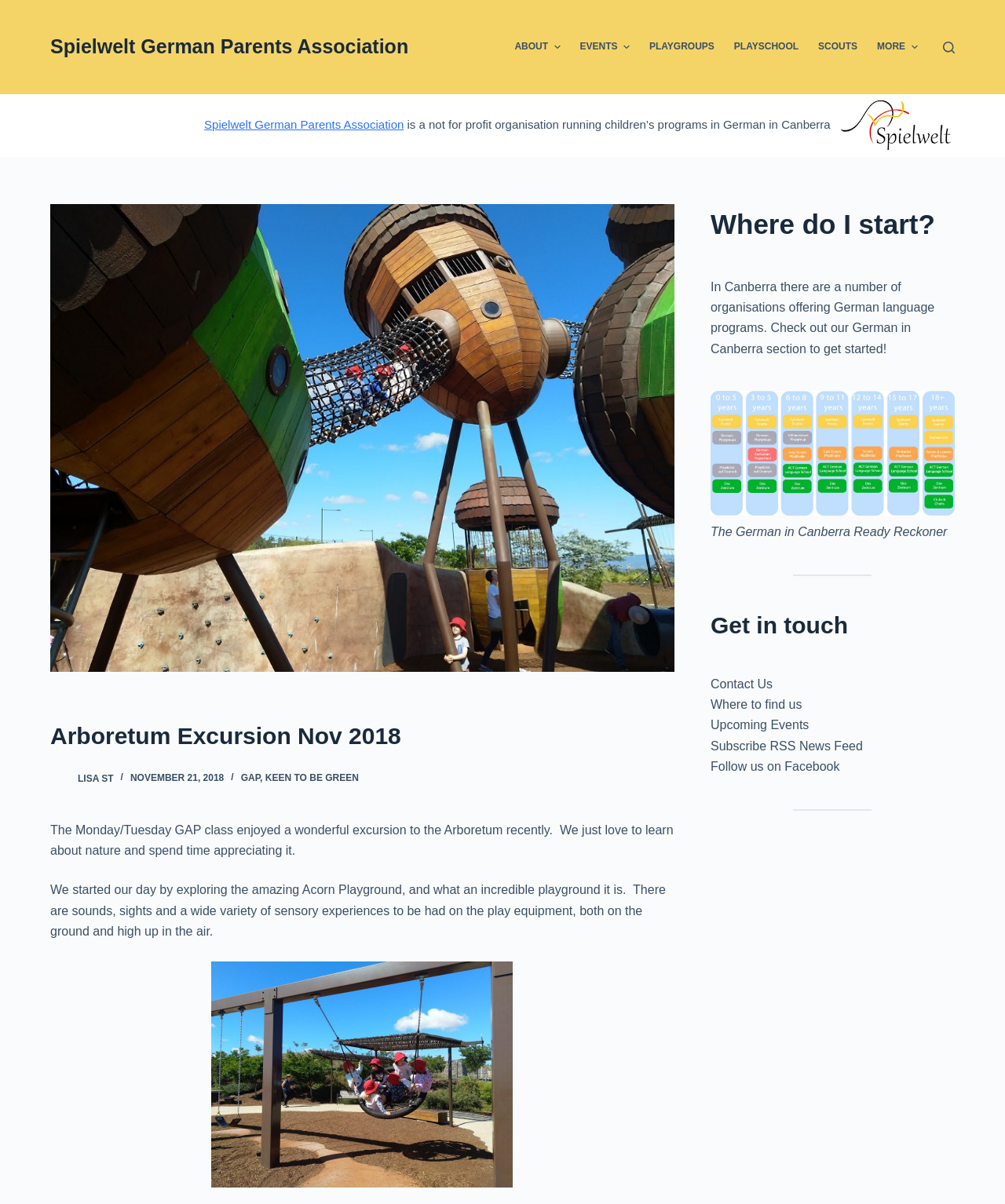What is the purpose of the 'German in Canberra' section?
Please provide a comprehensive and detailed answer to the question.

The 'German in Canberra' section is meant to help users get started, as mentioned in the text 'Check out our German in Canberra section to get started!'.